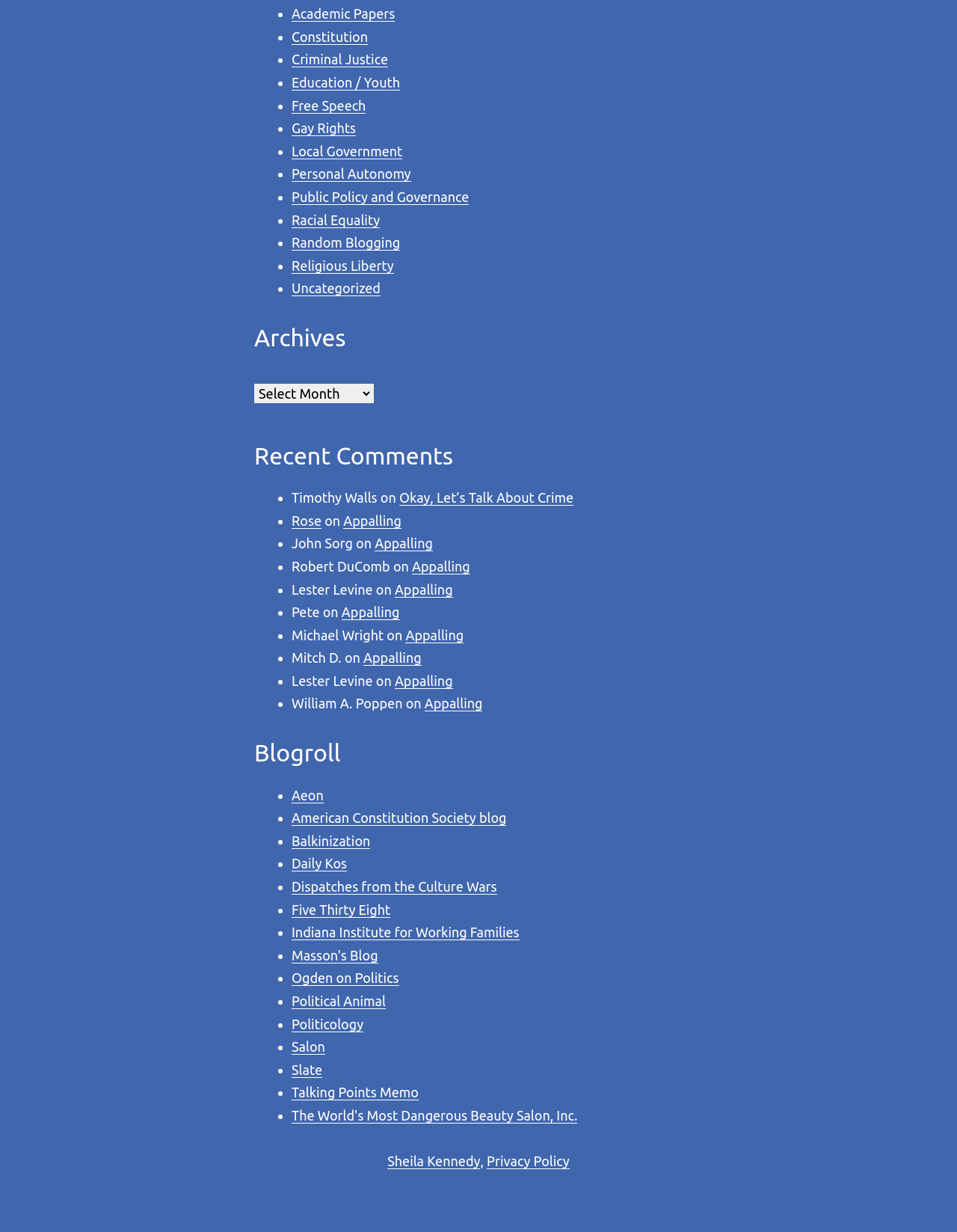Determine the bounding box coordinates of the clickable element necessary to fulfill the instruction: "Select an option from 'Archives'". Provide the coordinates as four float numbers within the 0 to 1 range, i.e., [left, top, right, bottom].

[0.266, 0.311, 0.391, 0.327]